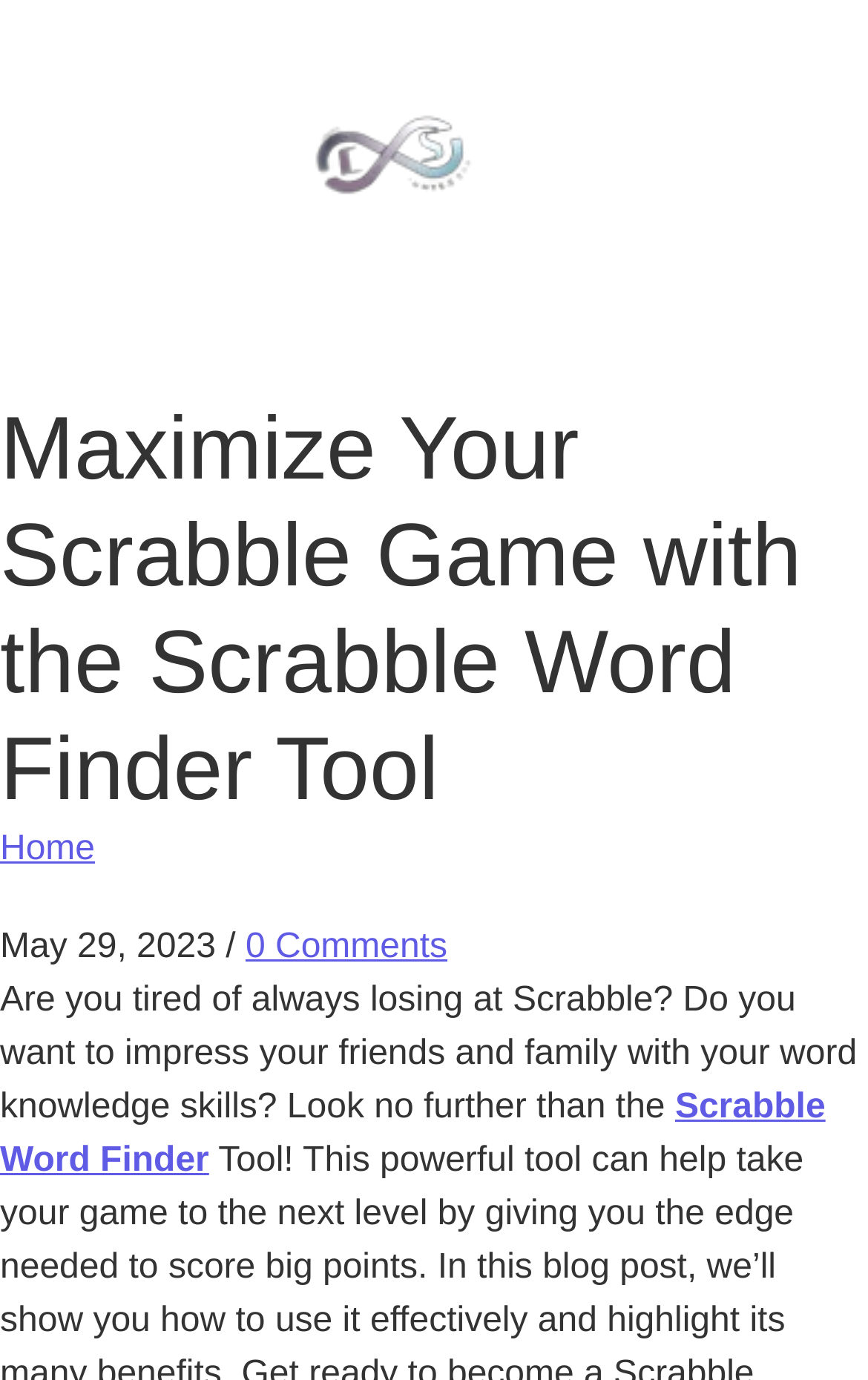Locate the bounding box of the UI element based on this description: "0 Comments". Provide four float numbers between 0 and 1 as [left, top, right, bottom].

[0.283, 0.673, 0.515, 0.7]